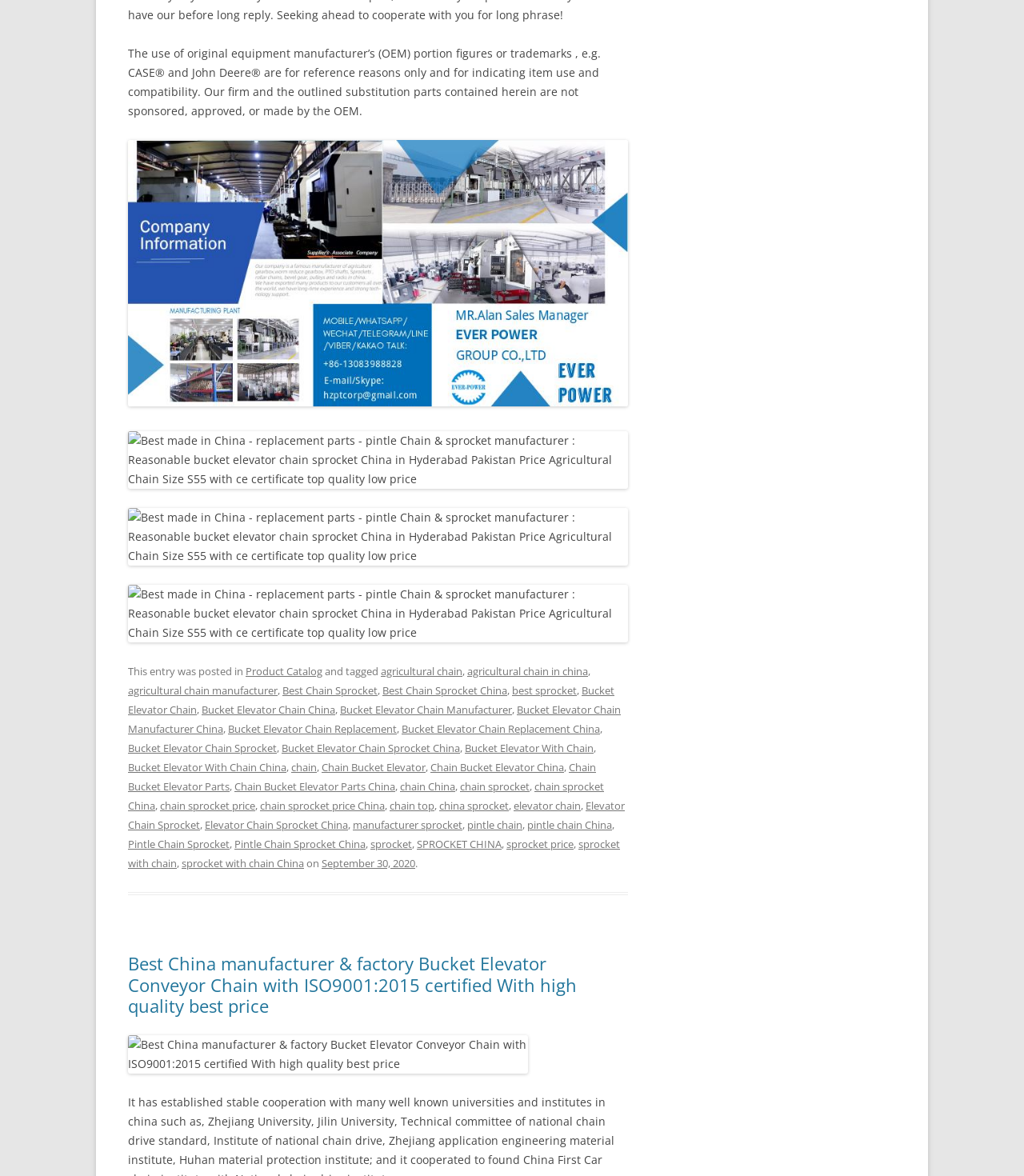Determine the bounding box coordinates of the section to be clicked to follow the instruction: "click the link to view Best Chain Sprocket China". The coordinates should be given as four float numbers between 0 and 1, formatted as [left, top, right, bottom].

[0.373, 0.581, 0.495, 0.593]